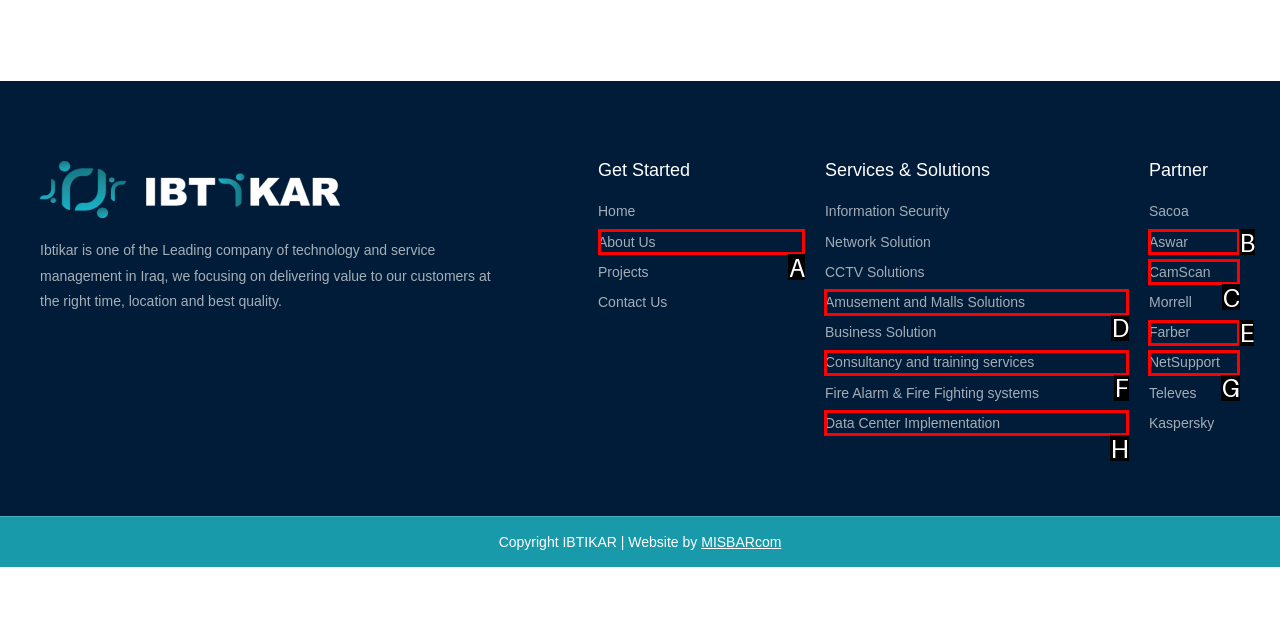Which lettered UI element aligns with this description: Data Center Implementation
Provide your answer using the letter from the available choices.

H